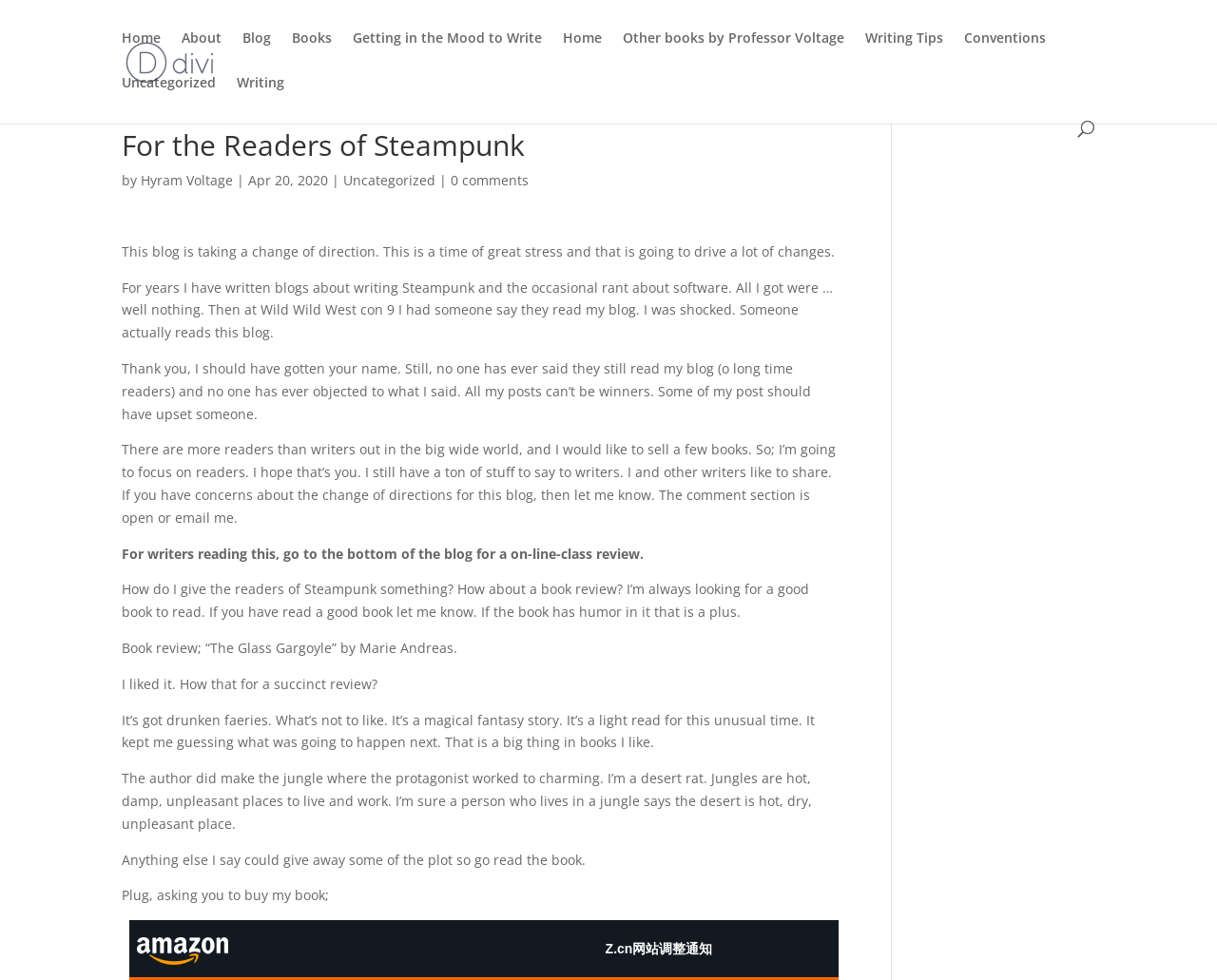What is the date of the blog post?
Using the image, provide a concise answer in one word or a short phrase.

Apr 20, 2020